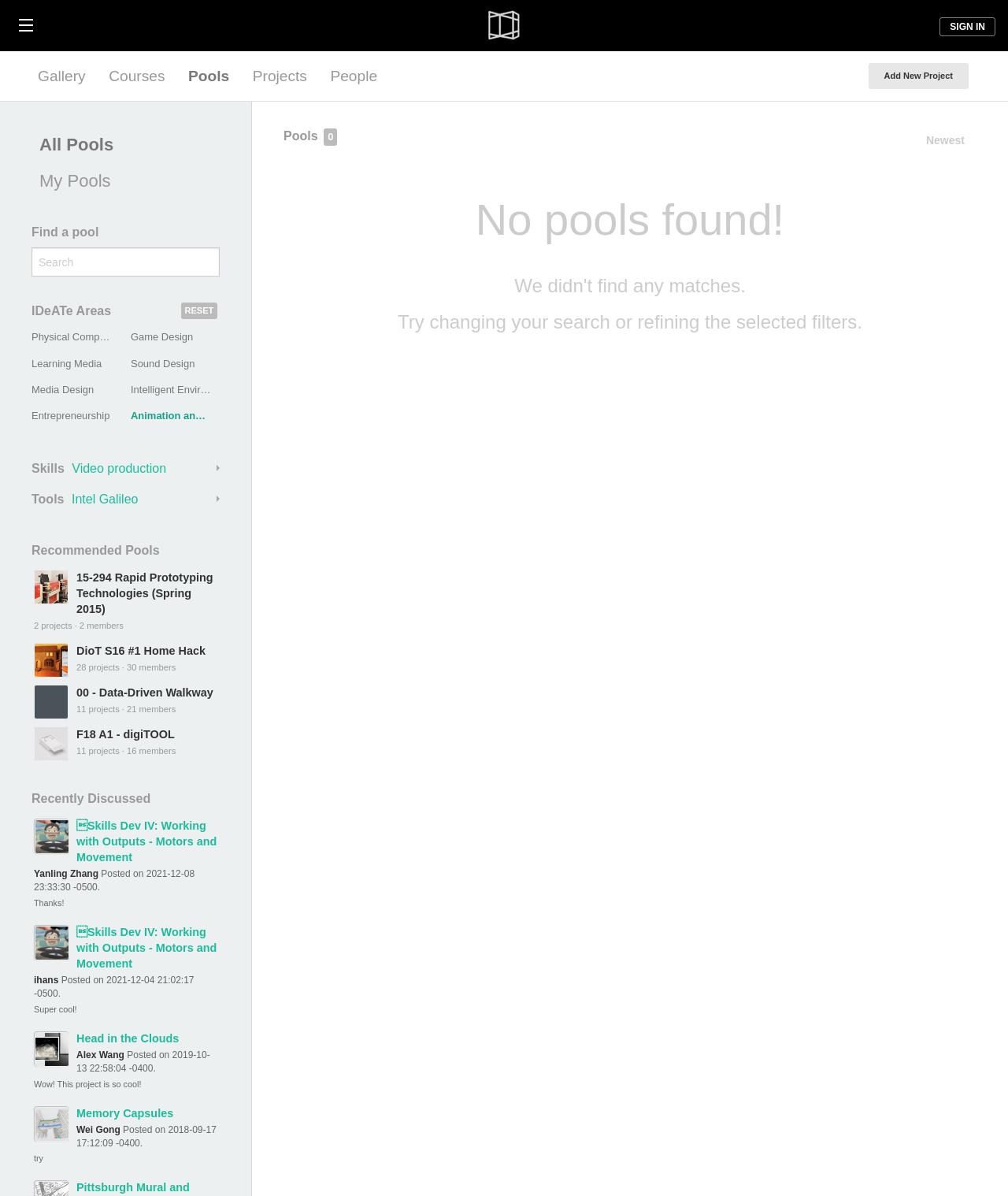Identify the bounding box coordinates for the element you need to click to achieve the following task: "Sign in". The coordinates must be four float values ranging from 0 to 1, formatted as [left, top, right, bottom].

[0.932, 0.014, 0.988, 0.03]